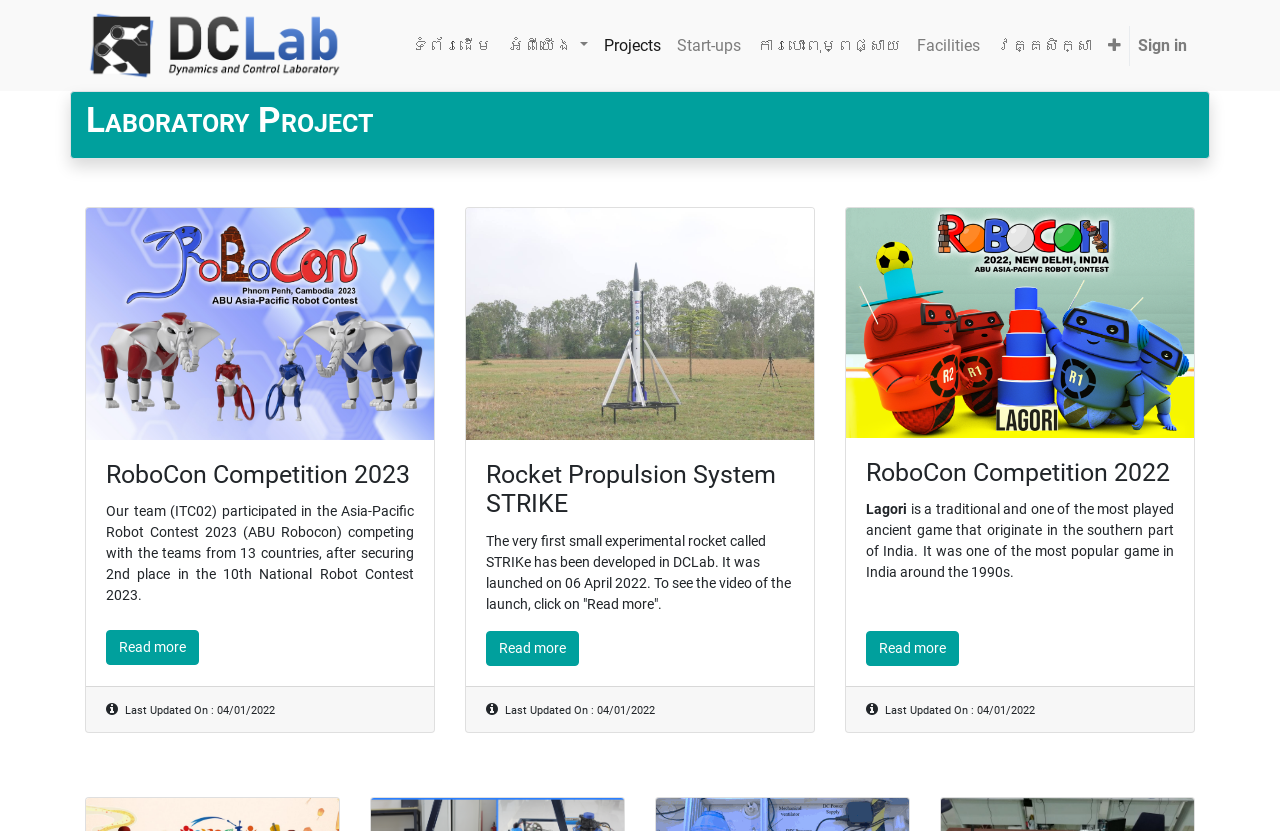Using the format (top-left x, top-left y, bottom-right x, bottom-right y), and given the element description, identify the bounding box coordinates within the screenshot: Read more

[0.677, 0.759, 0.749, 0.802]